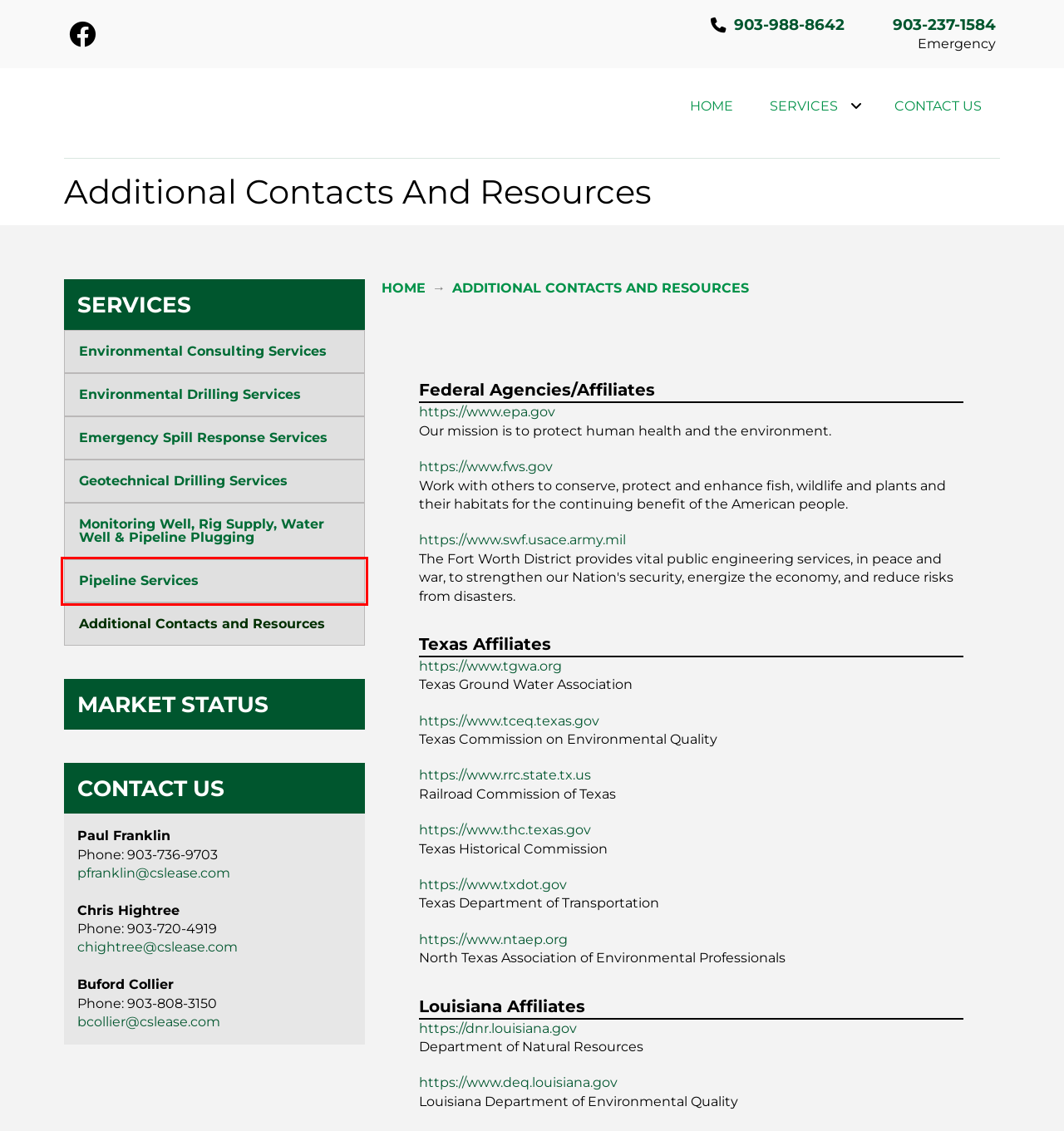Analyze the given webpage screenshot and identify the UI element within the red bounding box. Select the webpage description that best matches what you expect the new webpage to look like after clicking the element. Here are the candidates:
A. Texas Department of Transportation
B. Louisiana Department of Environmental Quality
C. Home | Texas Historical Commission
D. Environmental Consulting Services | C&S Environmental
E. Department of Energy and Natural Resources | State of Louisiana
F. The Railroad Commission of Texas
G. Pipeline Services | C&S Environmental
H. Environmental Drilling Services | C&S Environmental

G